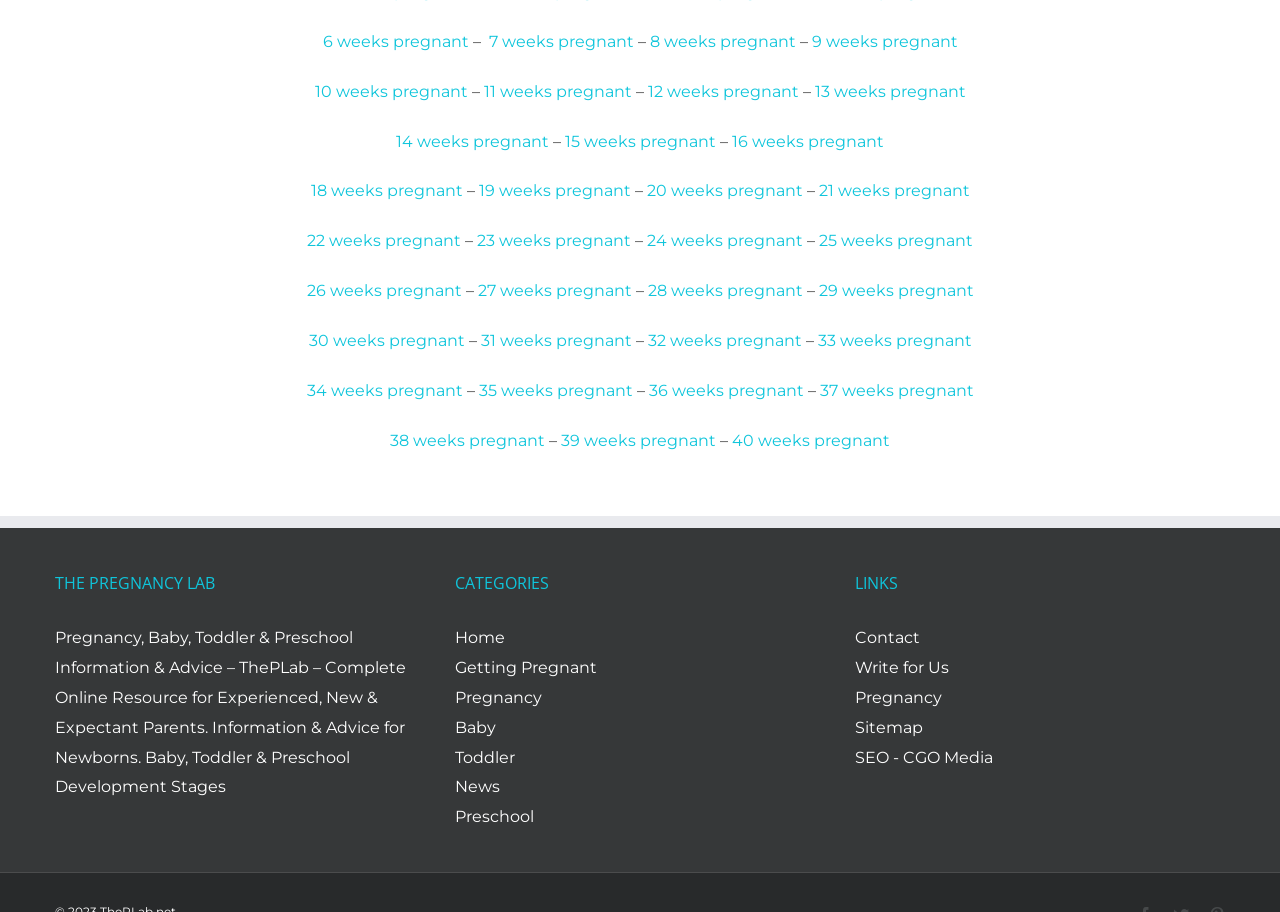How many weeks of pregnancy are covered on this website?
We need a detailed and exhaustive answer to the question. Please elaborate.

I can see that the website has links to '6 weeks pregnant', '7 weeks pregnant', and so on, up to '40 weeks pregnant', which suggests that the website covers all 40 weeks of pregnancy.